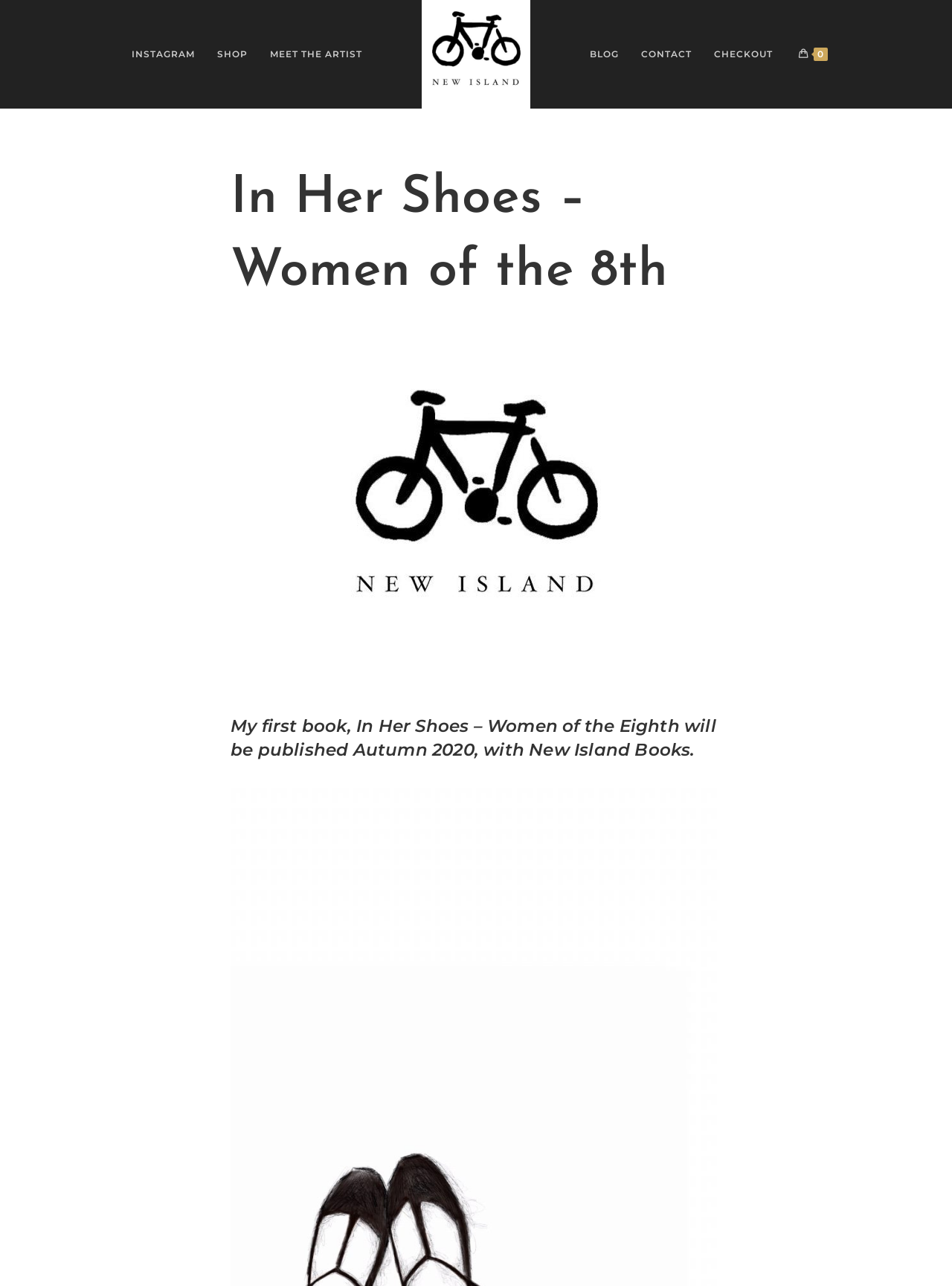Could you provide the bounding box coordinates for the portion of the screen to click to complete this instruction: "Visit Instagram"?

[0.126, 0.013, 0.216, 0.071]